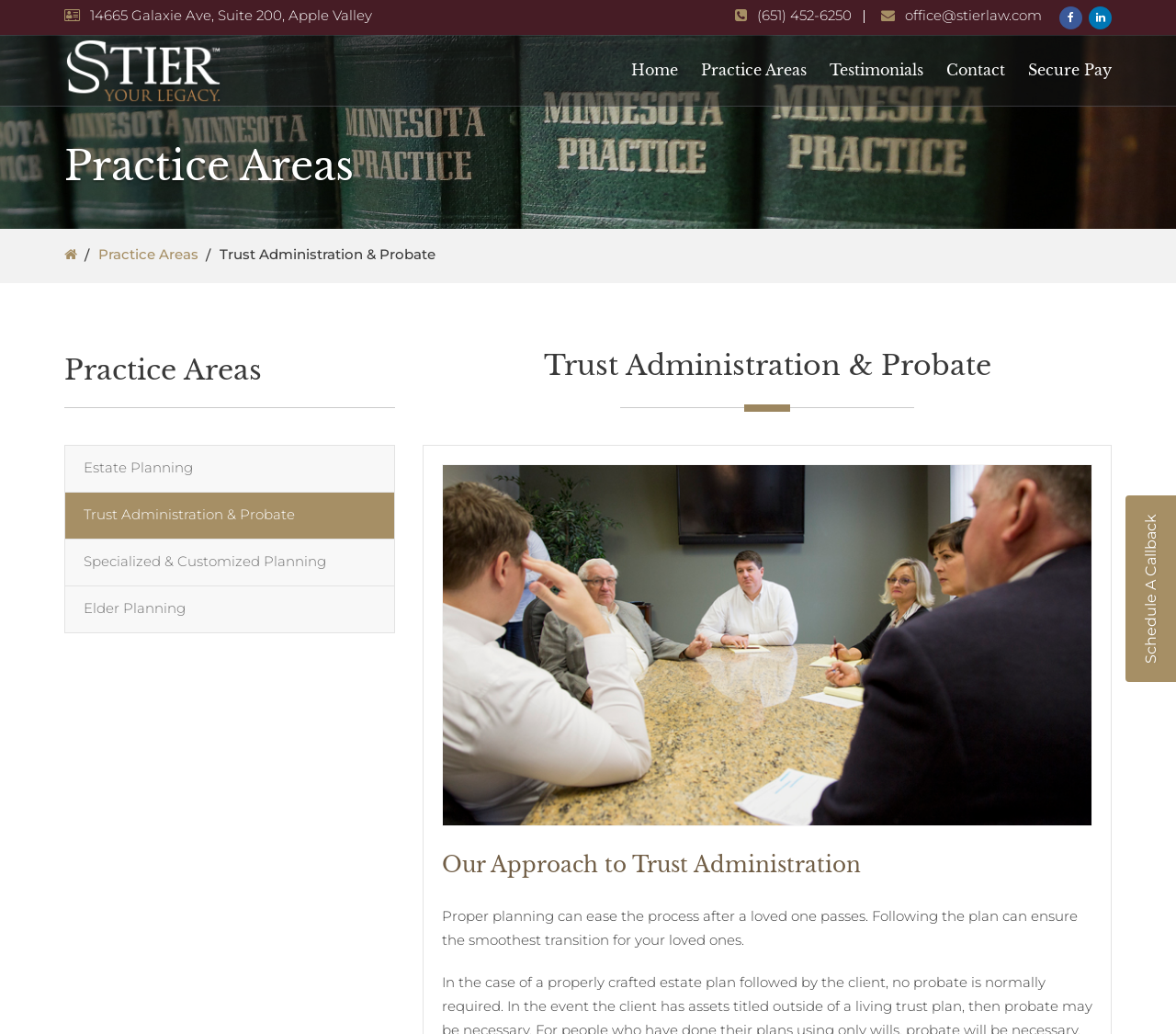Find the primary header on the webpage and provide its text.

Trust Administration & Probate